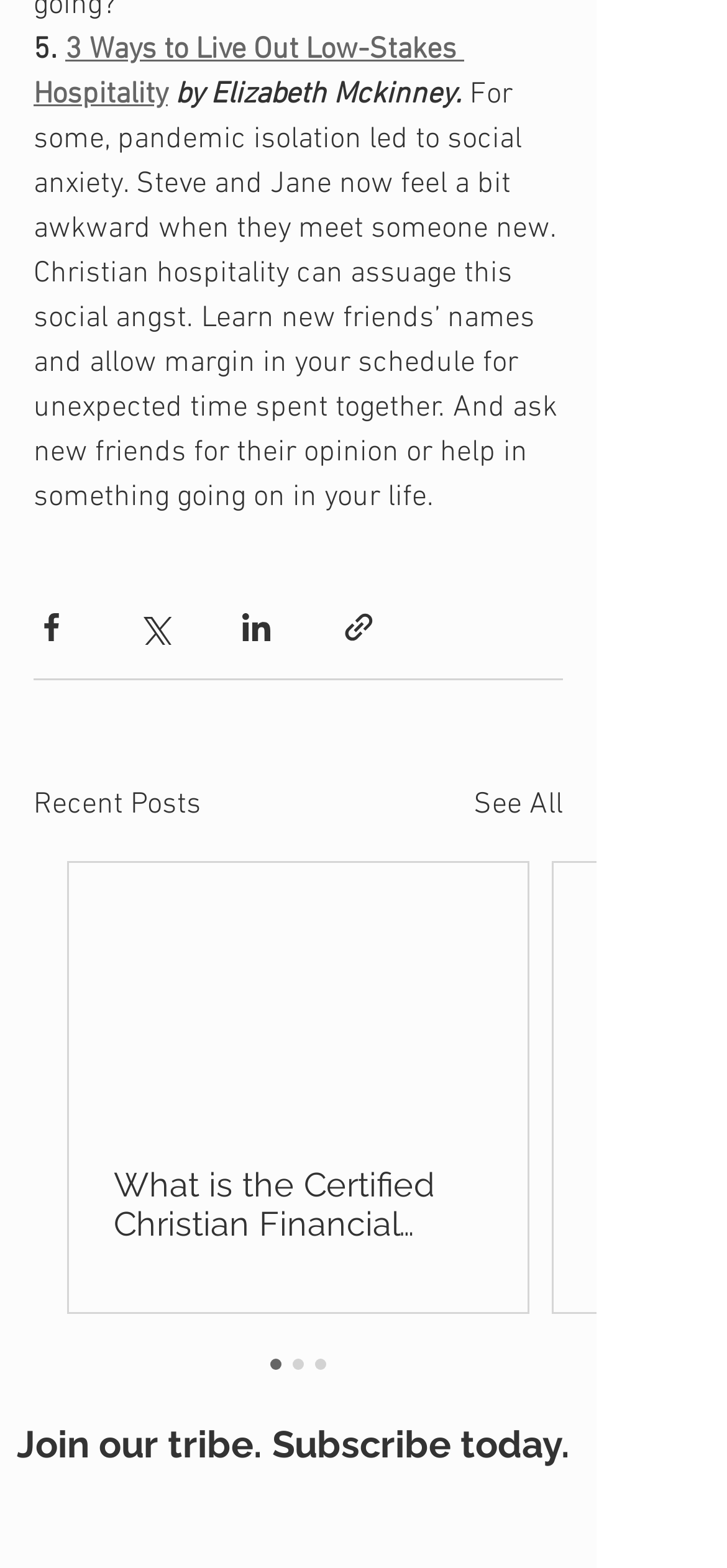Locate the bounding box coordinates of the clickable area to execute the instruction: "Share via Twitter". Provide the coordinates as four float numbers between 0 and 1, represented as [left, top, right, bottom].

[0.187, 0.389, 0.236, 0.411]